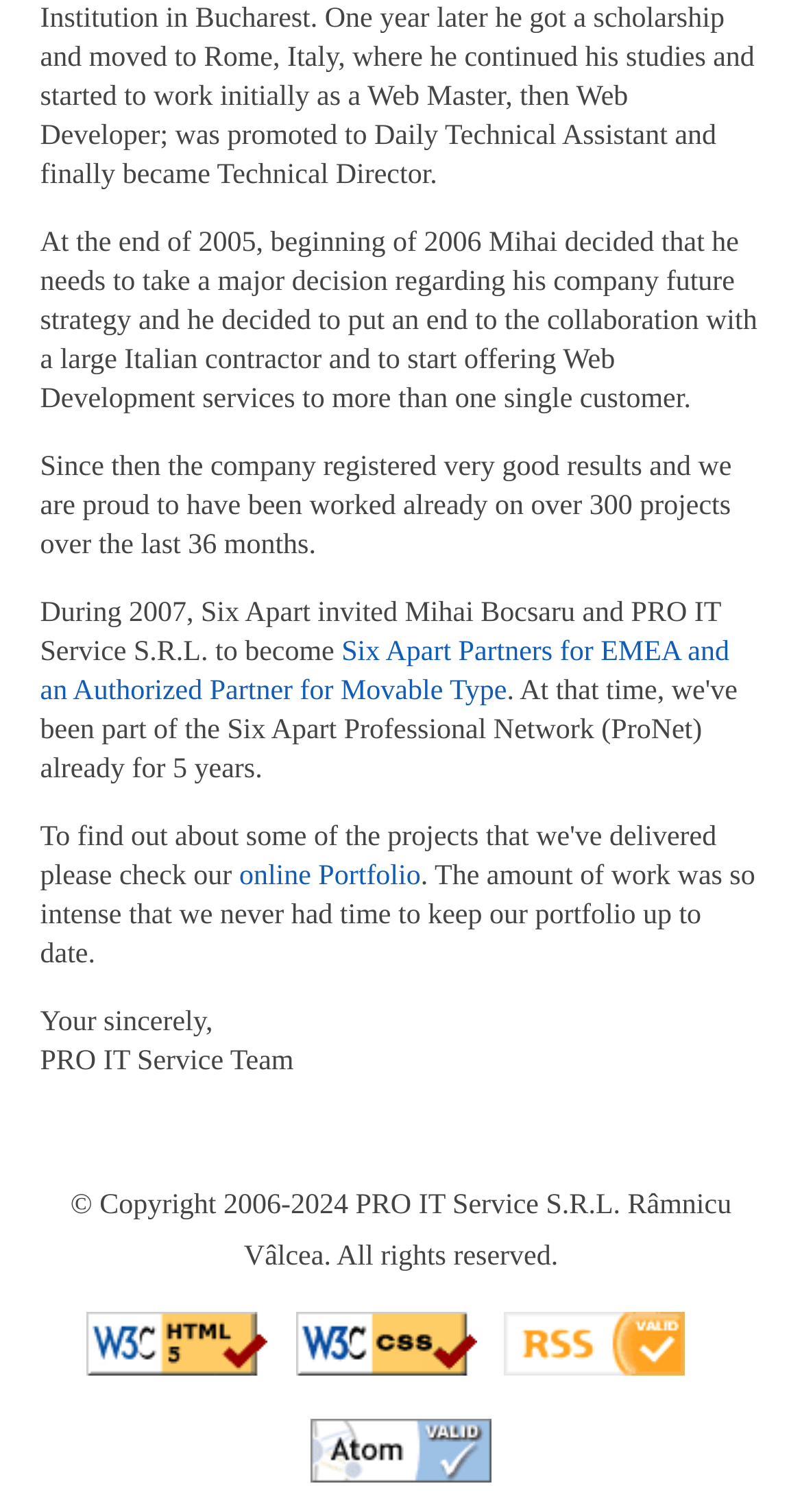Using the details in the image, give a detailed response to the question below:
What is the company's name?

The company's name is mentioned in the text as 'PRO IT Service S.R.L.' which is also mentioned in the copyright information at the bottom of the page.